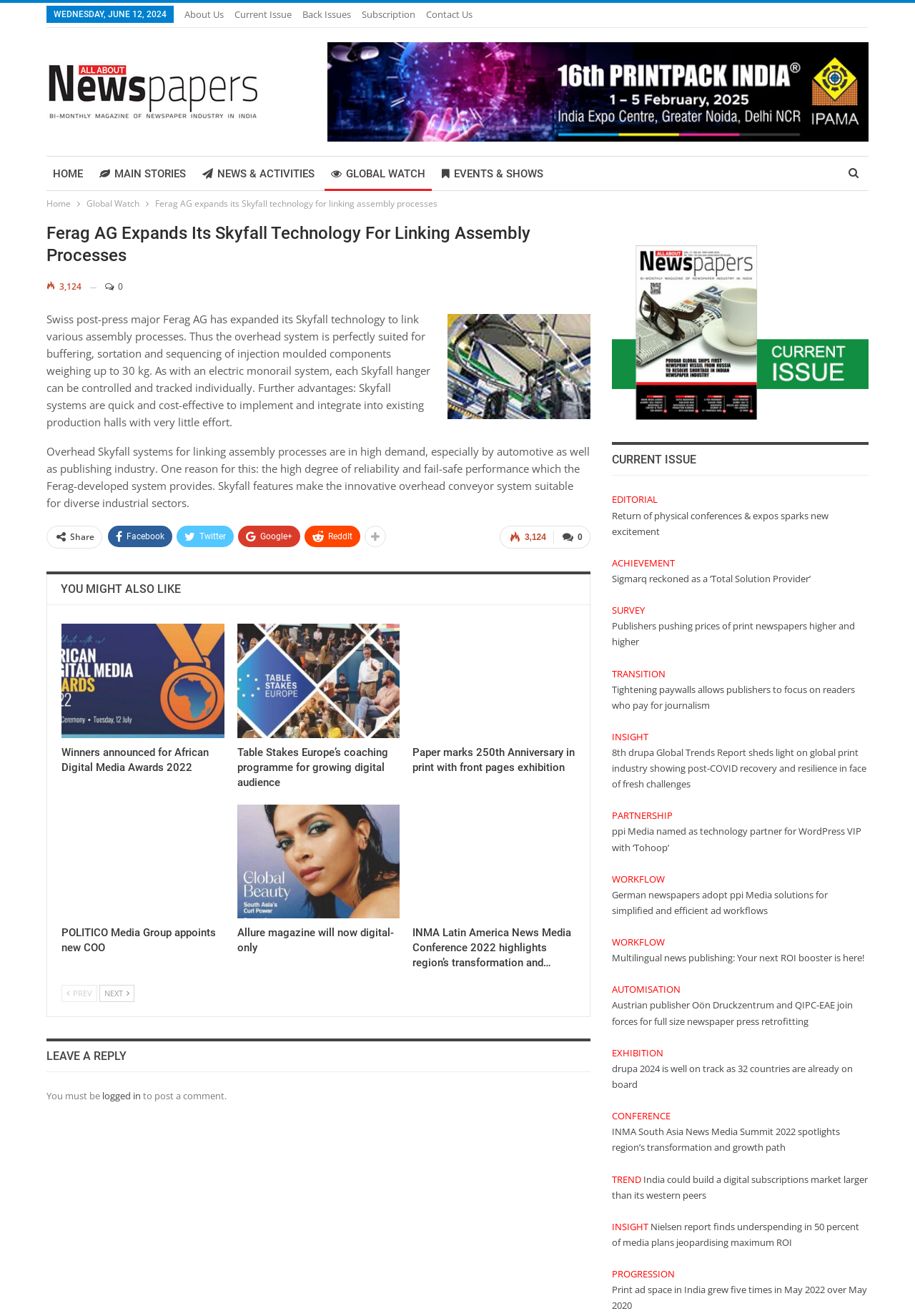Specify the bounding box coordinates of the area to click in order to execute this command: 'View the 'Current Issue''. The coordinates should consist of four float numbers ranging from 0 to 1, and should be formatted as [left, top, right, bottom].

[0.668, 0.247, 0.949, 0.257]